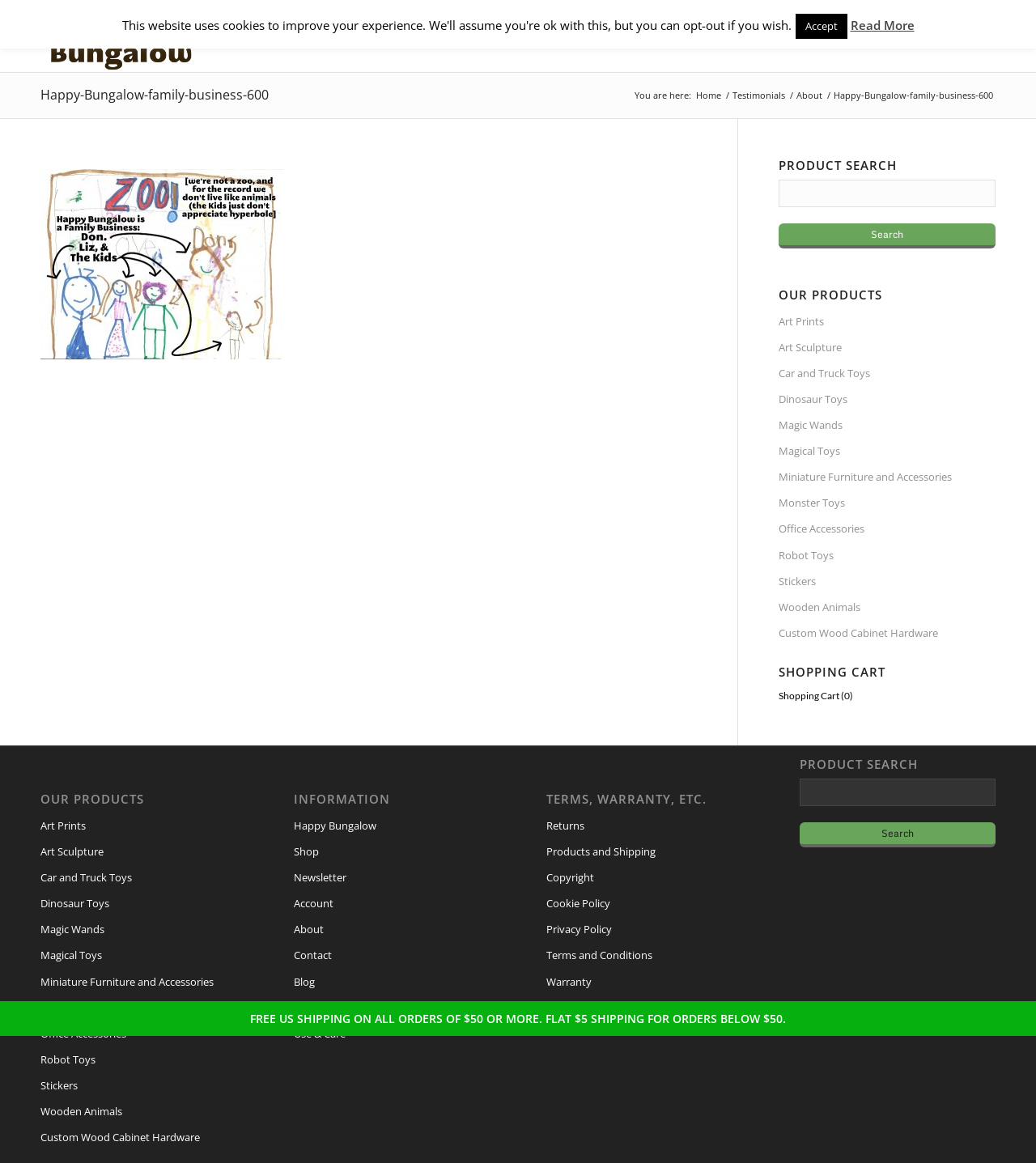What is the main product category of Happy Bungalow?
We need a detailed and exhaustive answer to the question. Please elaborate.

Although the webpage lists various product categories, the main product category of Happy Bungalow appears to be wooden toys, as indicated by the link 'Family Business making Wooden Toy' and the prominence of toy-related categories on the page.